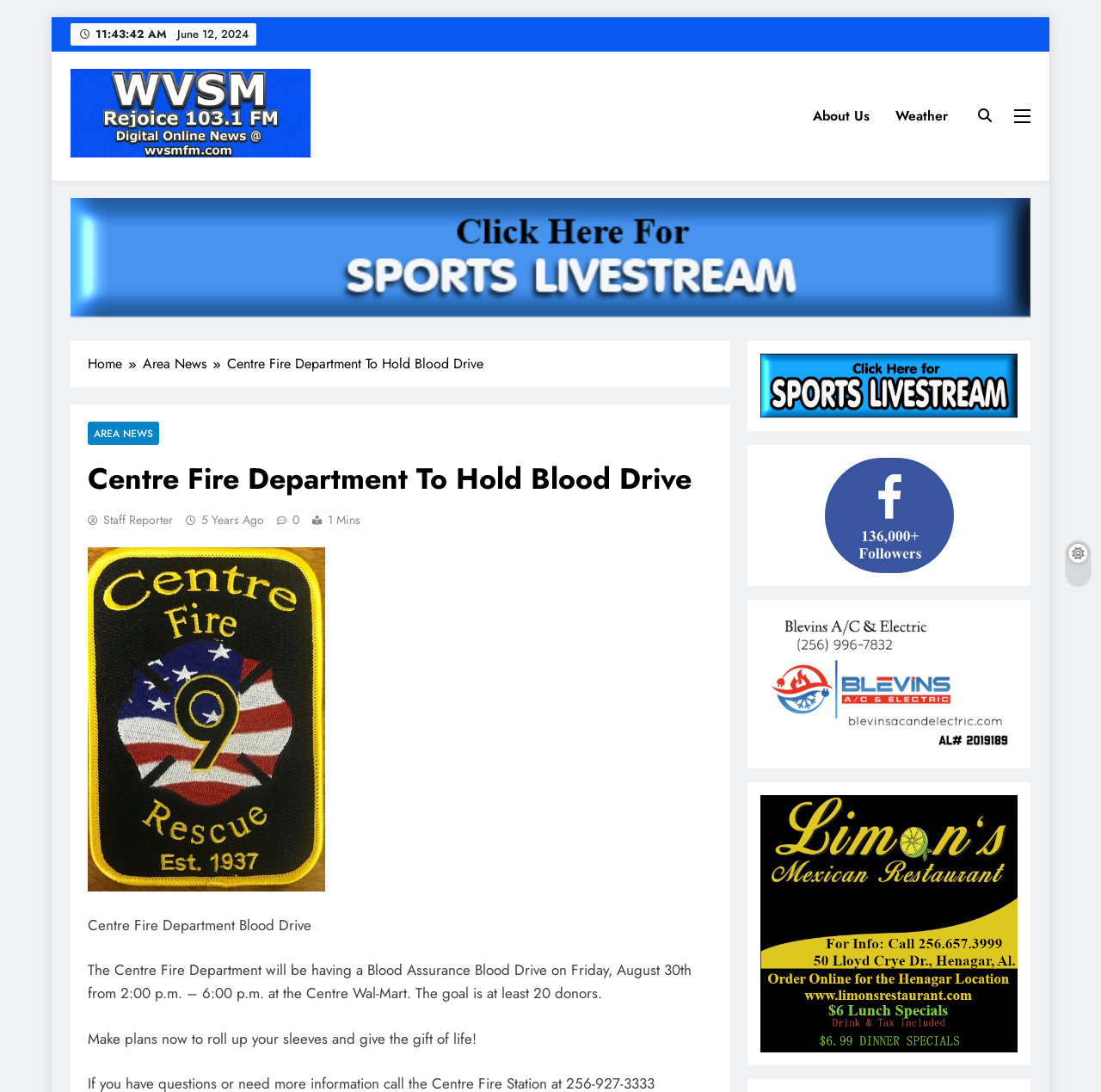Please find the top heading of the webpage and generate its text.

Centre Fire Department To Hold Blood Drive